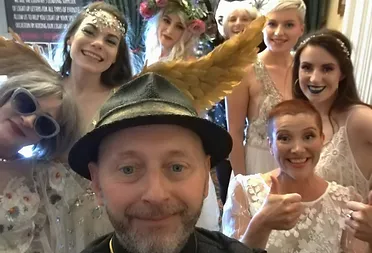What is the mood of the women in the image?
Based on the screenshot, give a detailed explanation to answer the question.

By observing the expressions on the women's faces, I can infer that they are experiencing a range of emotions, from joyful to playful. Their smiles and relaxed postures convey a sense of happiness and camaraderie, suggesting that they are enjoying each other's company.